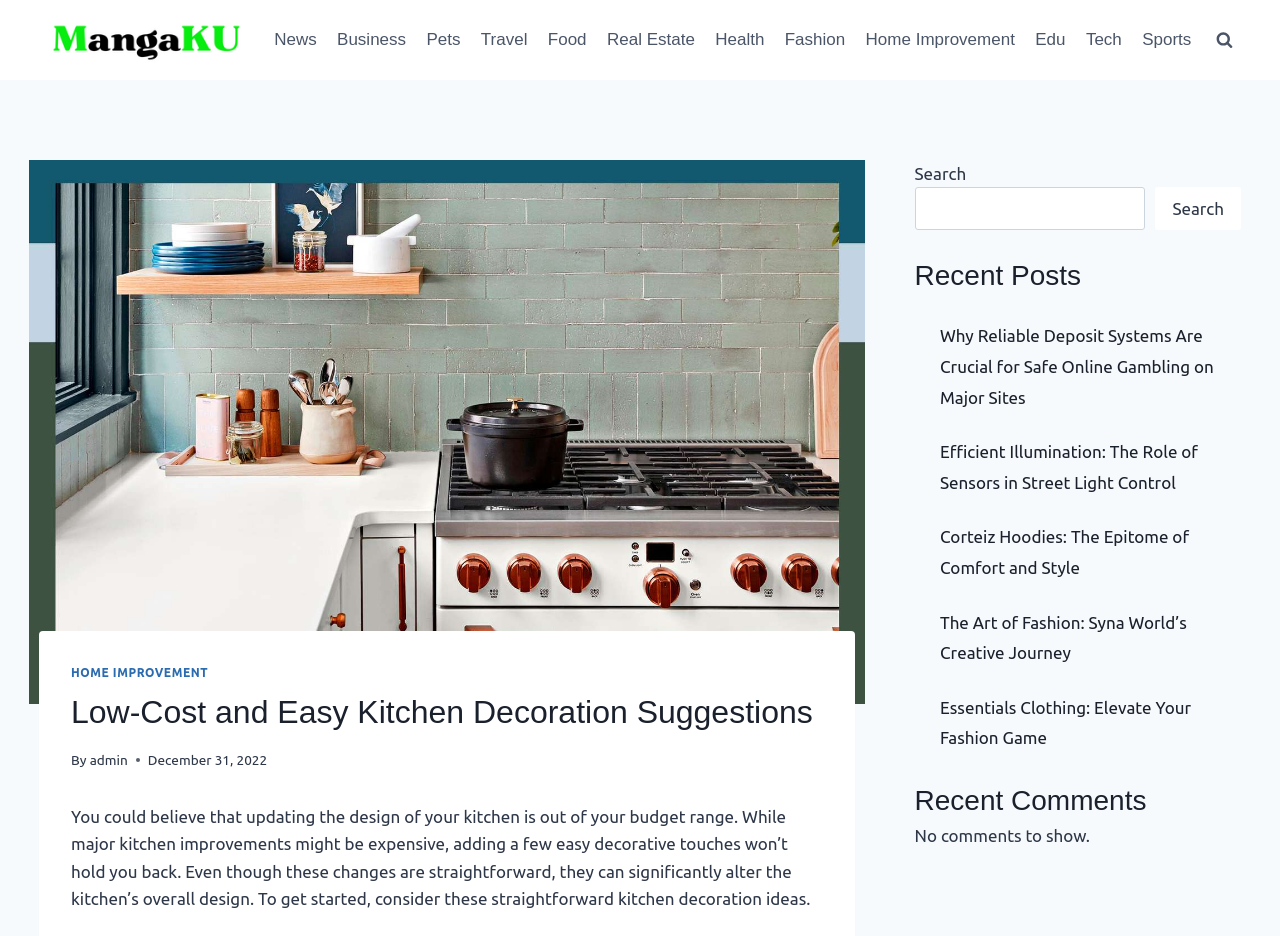Can you locate the main headline on this webpage and provide its text content?

Low-Cost and Easy Kitchen Decoration Suggestions